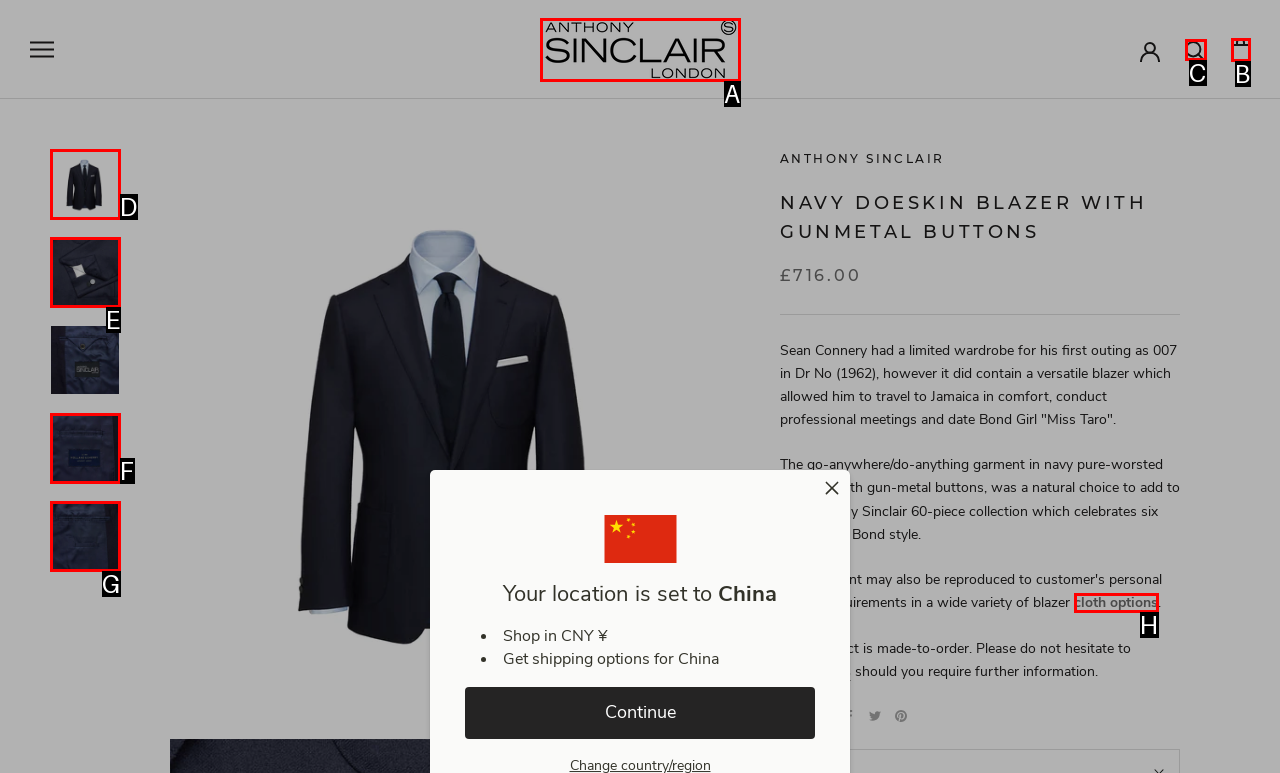Identify the option that best fits this description: aria-label="Open cart"
Answer with the appropriate letter directly.

B